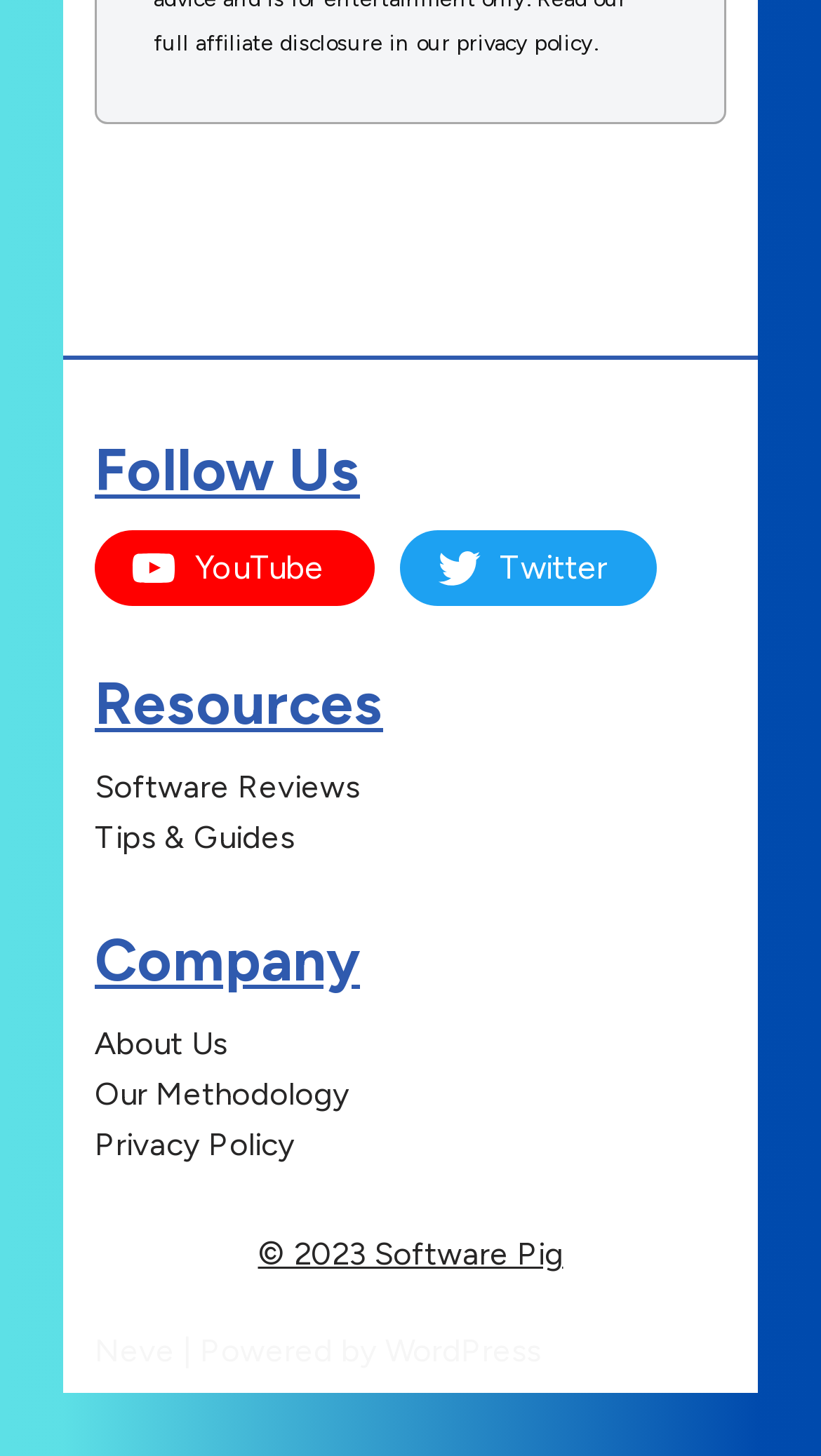Answer this question using a single word or a brief phrase:
What is the name of the company's methodology?

Our Methodology